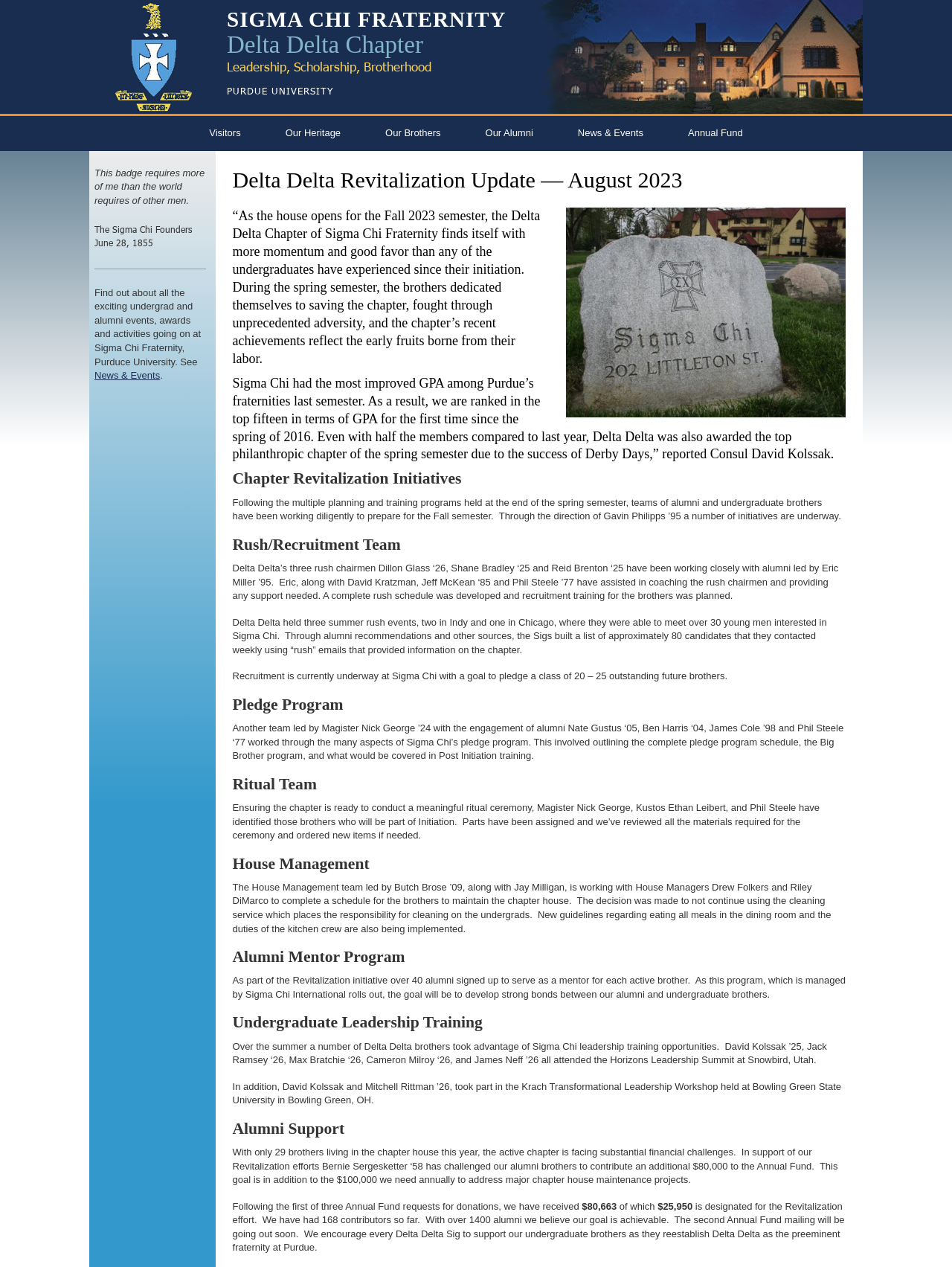How many alumni signed up to serve as mentors?
Please analyze the image and answer the question with as much detail as possible.

I found the answer by reading the section about the Alumni Mentor Program, where it says 'As part of the Revitalization initiative over 40 alumni signed up to serve as a mentor for each active brother.'